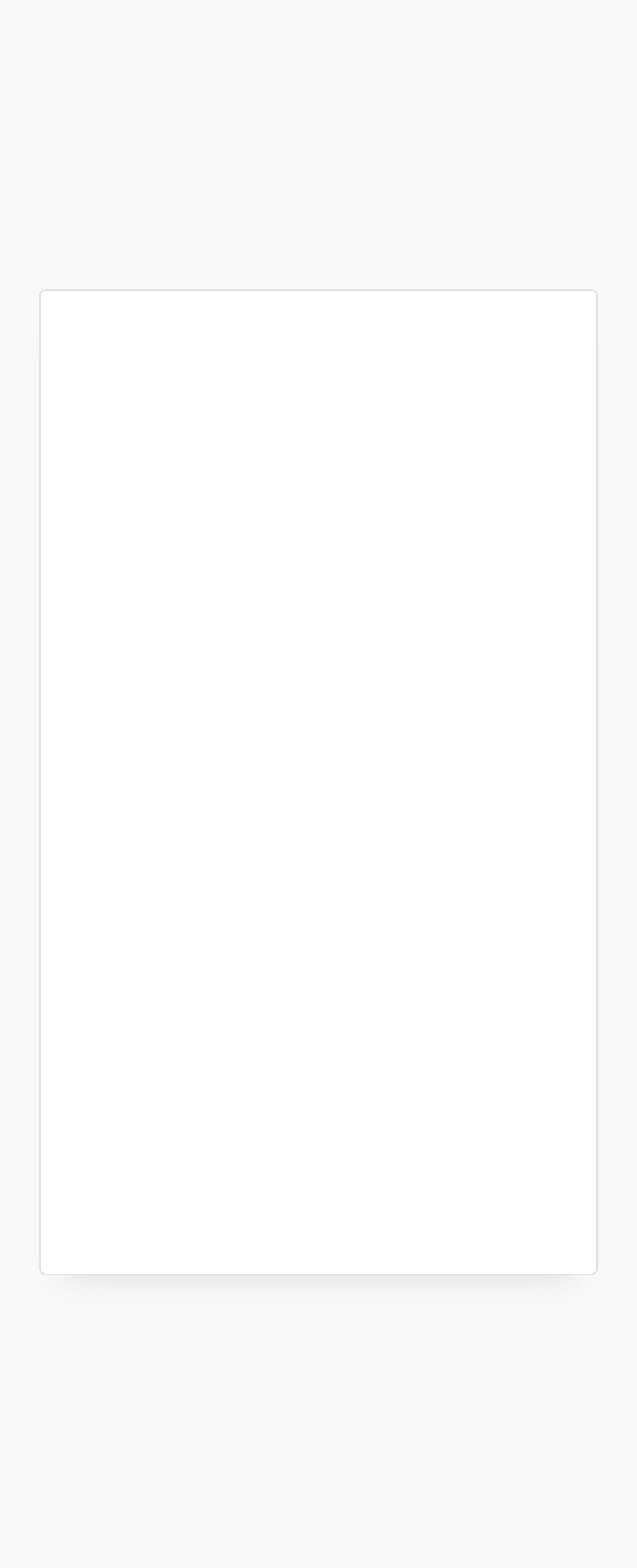How many links are there in the Recent Posts section?
Kindly offer a detailed explanation using the data available in the image.

The answer can be found by counting the number of link elements under the heading 'Recent Posts' with ID 129. There are 5 link elements with IDs 380, 381, 382, 383, and 384.